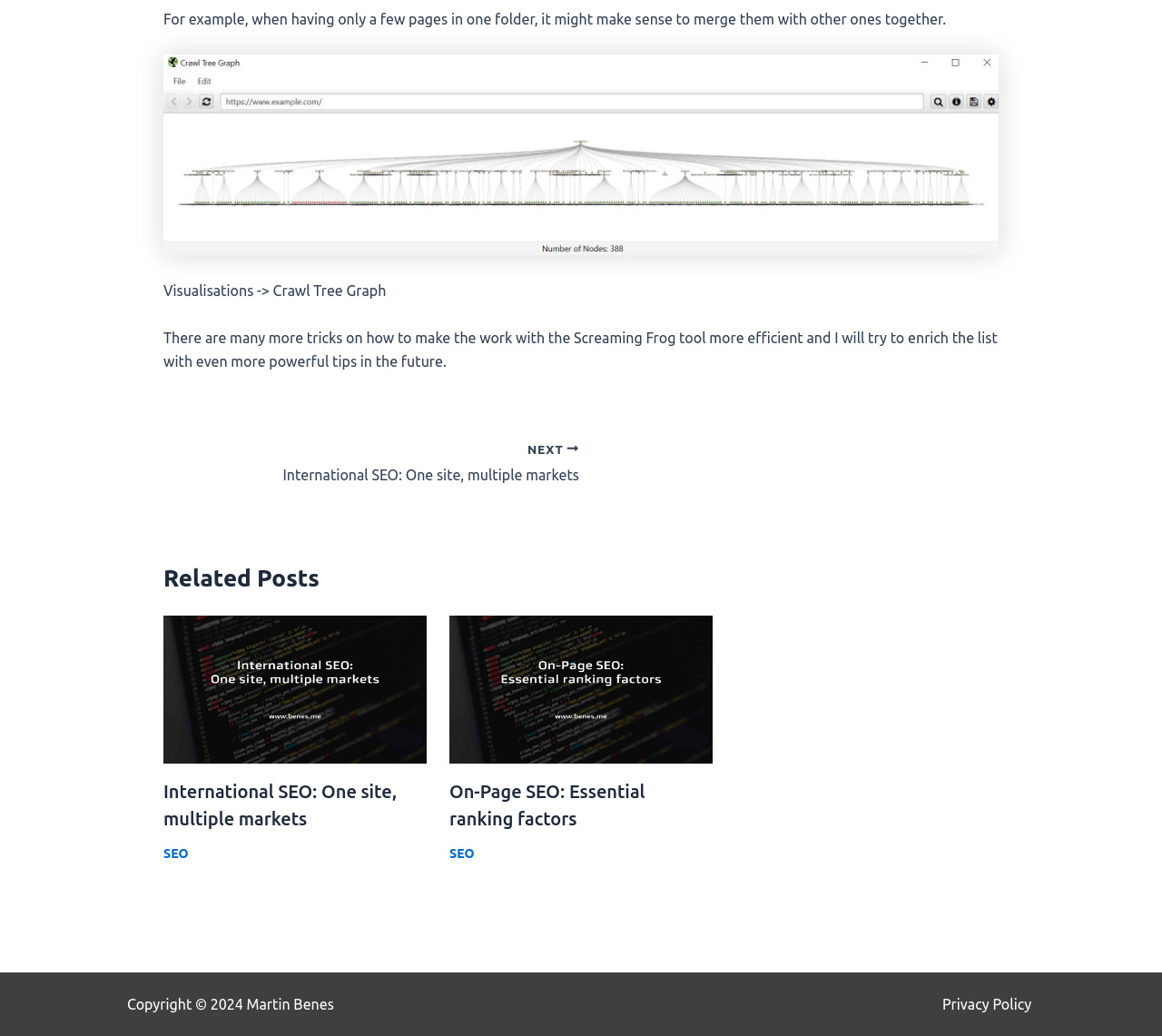Refer to the screenshot and give an in-depth answer to this question: What is the topic of the related post?

I found the related post section on the webpage, which contains multiple articles. One of the article headings is 'International SEO: One site, multiple markets', so I infer that the topic of the related post is International SEO.